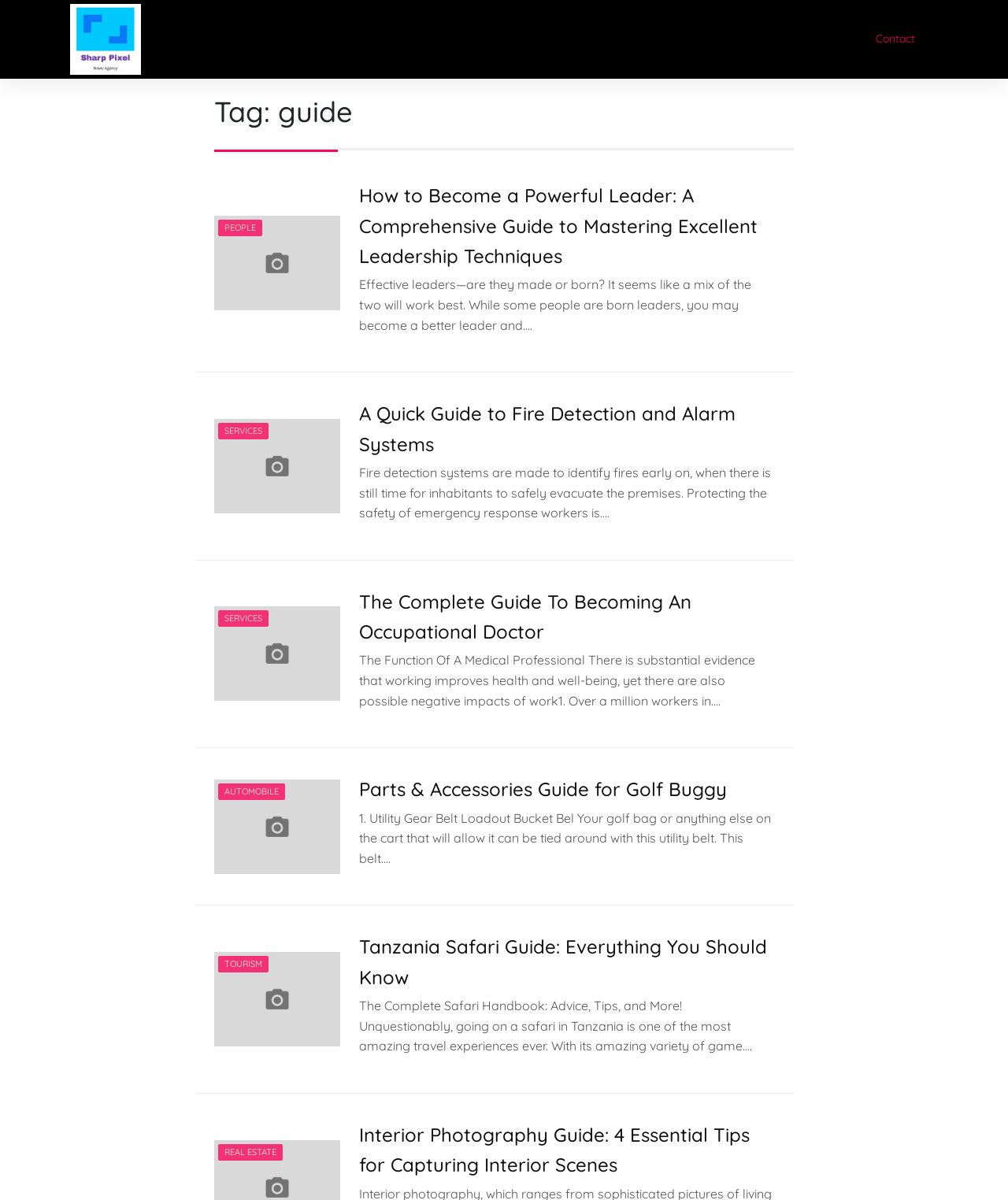Please identify the bounding box coordinates of the area that needs to be clicked to follow this instruction: "Go to Parent Portal".

None